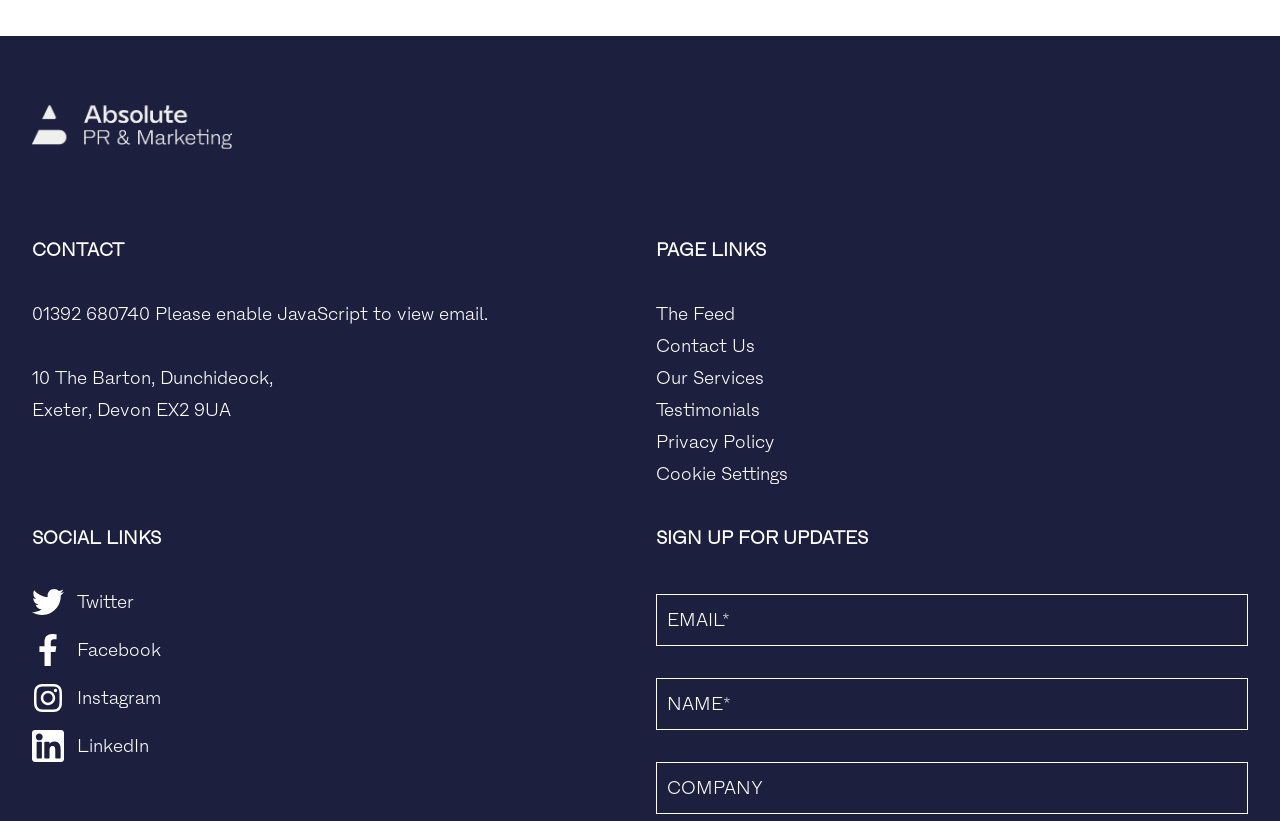Locate the bounding box coordinates of the area to click to fulfill this instruction: "follow on Twitter". The bounding box should be presented as four float numbers between 0 and 1, in the order [left, top, right, bottom].

[0.025, 0.719, 0.105, 0.748]